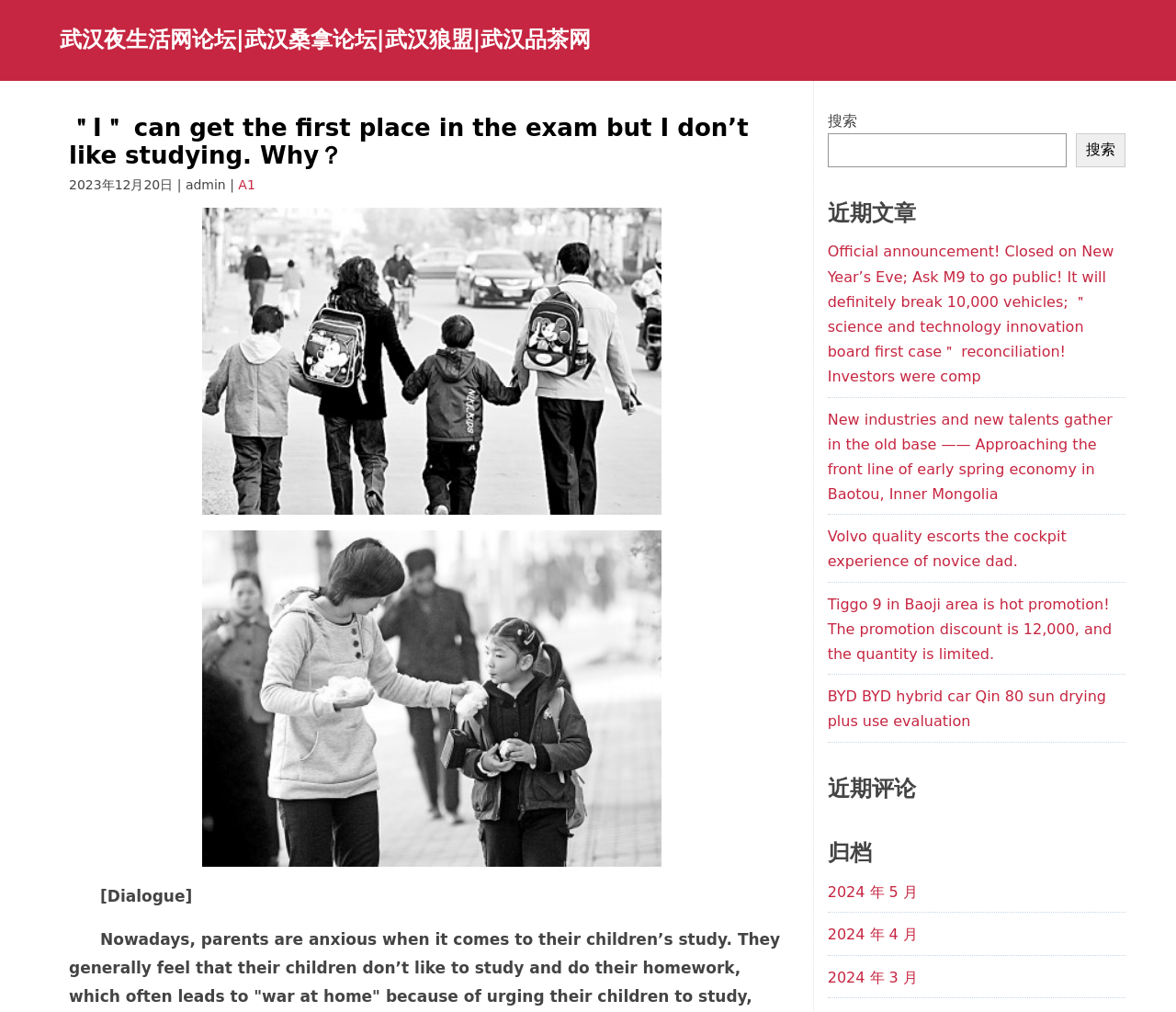Determine the coordinates of the bounding box that should be clicked to complete the instruction: "Read the latest article". The coordinates should be represented by four float numbers between 0 and 1: [left, top, right, bottom].

[0.704, 0.24, 0.947, 0.381]